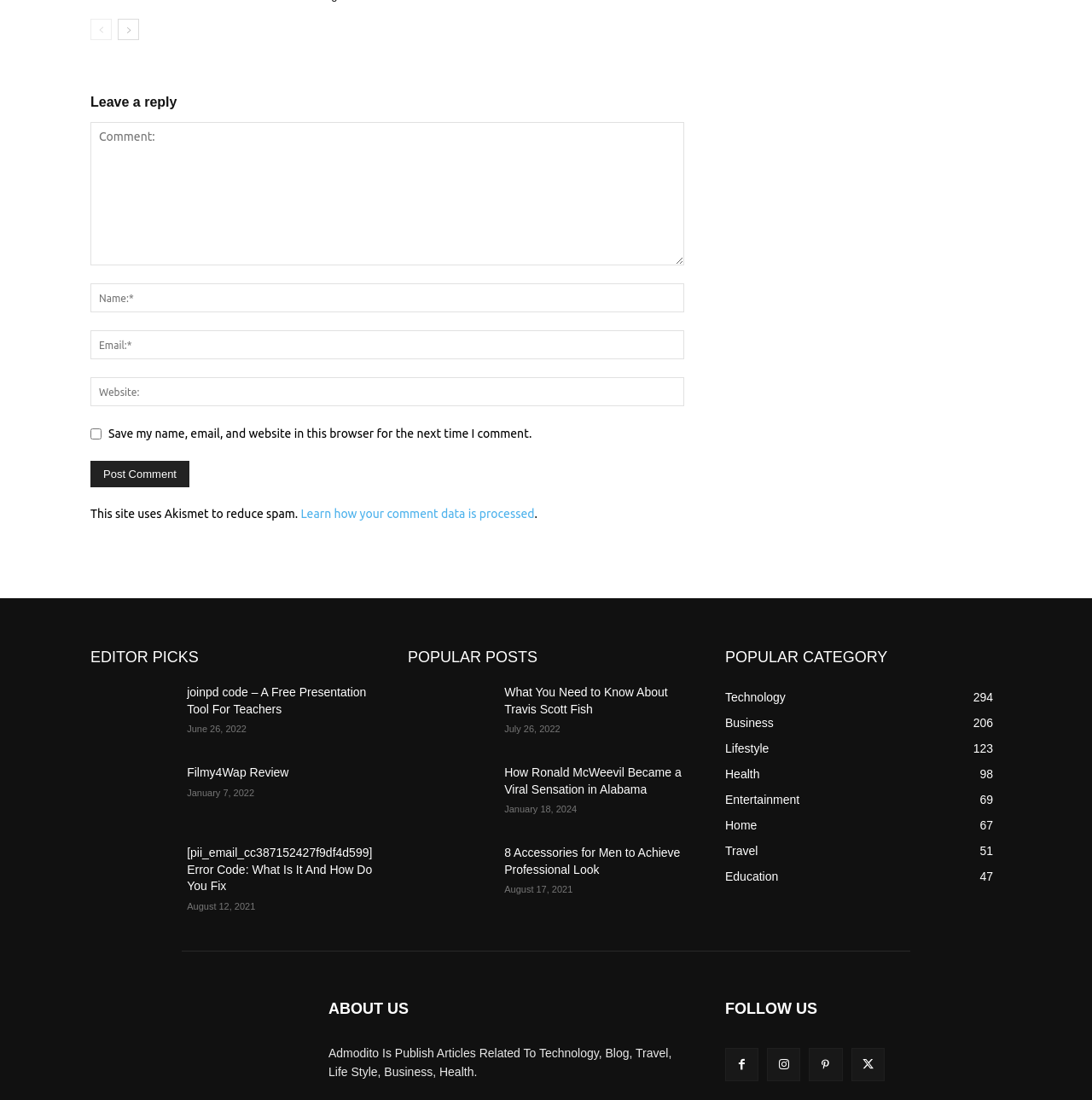Please determine the bounding box coordinates of the element's region to click for the following instruction: "Enter a comment in the 'Comment:' textbox".

[0.083, 0.111, 0.627, 0.242]